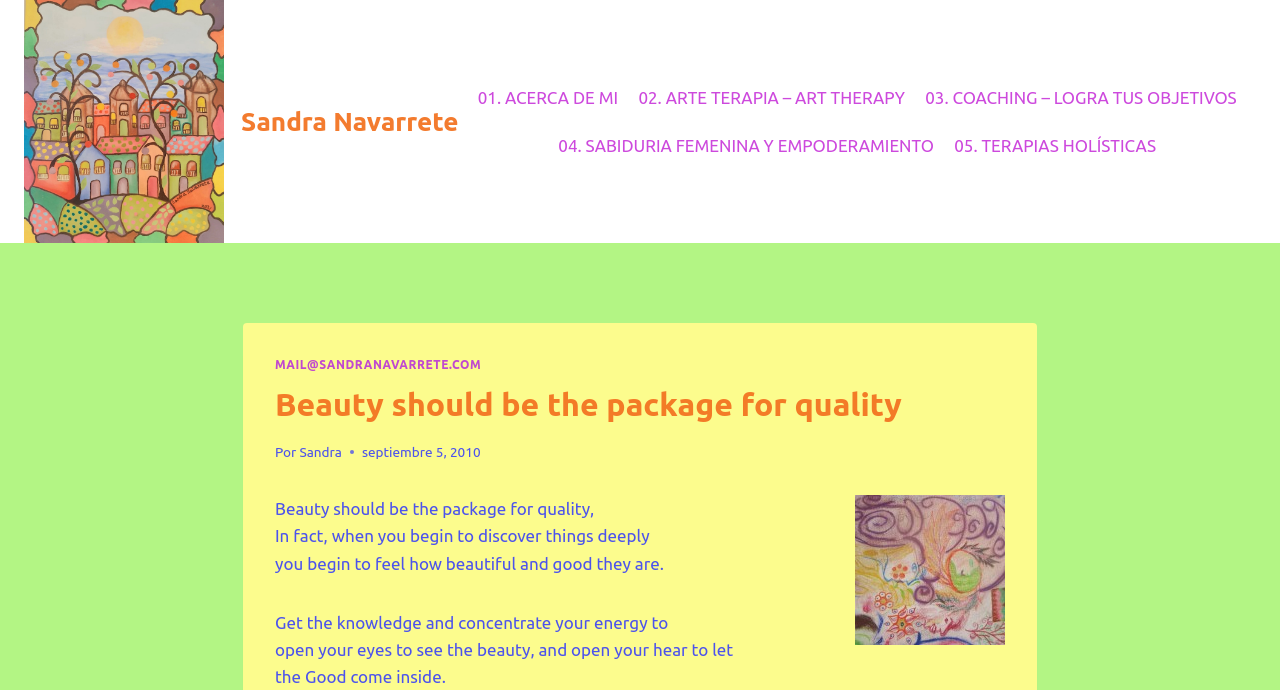What is the email address mentioned on the webpage?
Look at the image and respond to the question as thoroughly as possible.

The email address 'MAIL@SANDRANAVARRETE.COM' is mentioned as a link in the header section of the webpage.